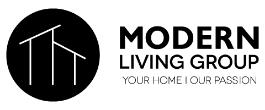What is the tagline of the Modern Living Group?
Please provide a comprehensive answer to the question based on the webpage screenshot.

The tagline of the Modern Living Group is 'YOUR HOME | OUR PASSION', which is written below the group name and highlights their dedication to client satisfaction and a personalized approach in the real estate market.